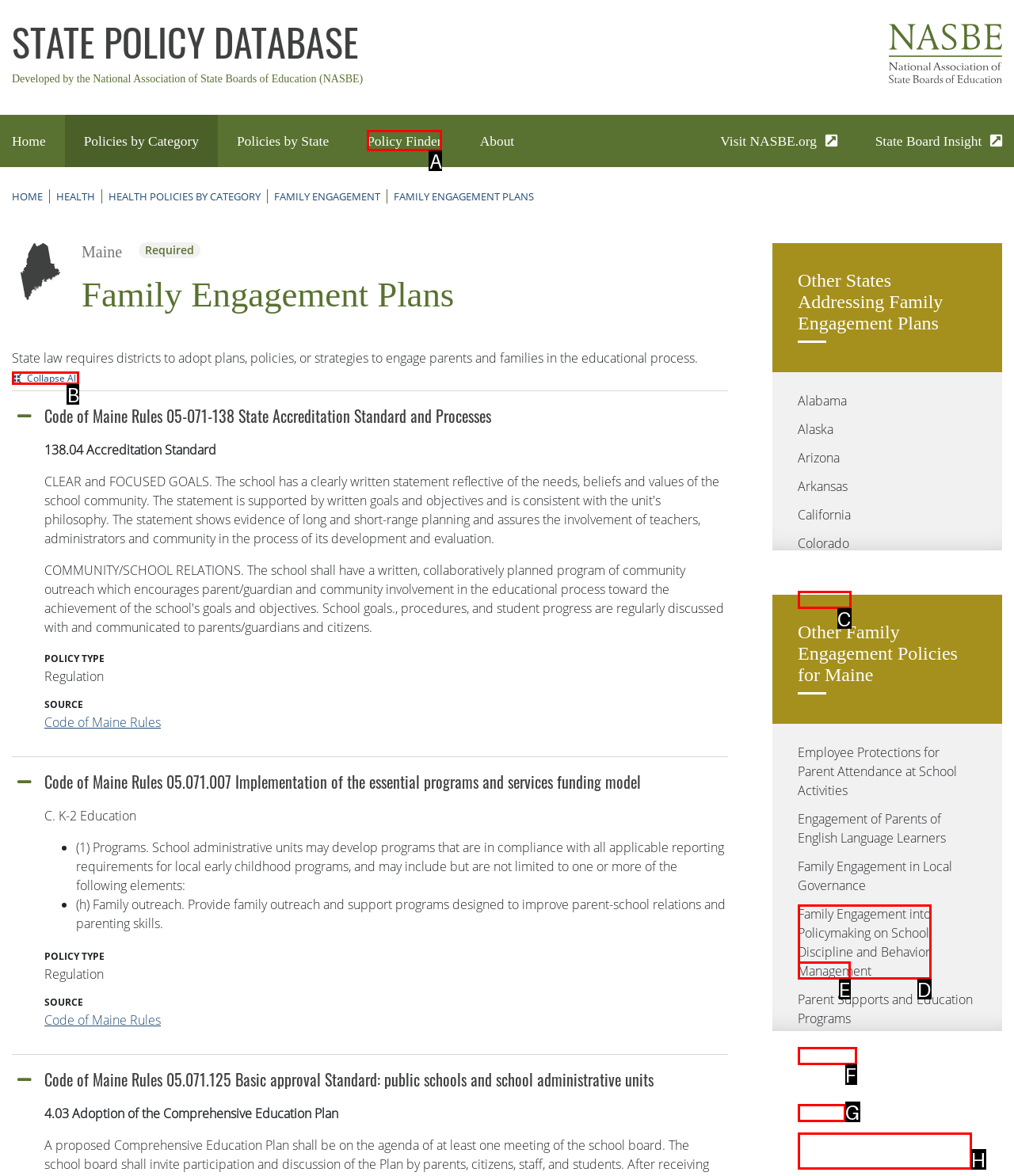Determine the appropriate lettered choice for the task: Collapse all sections. Reply with the correct letter.

B